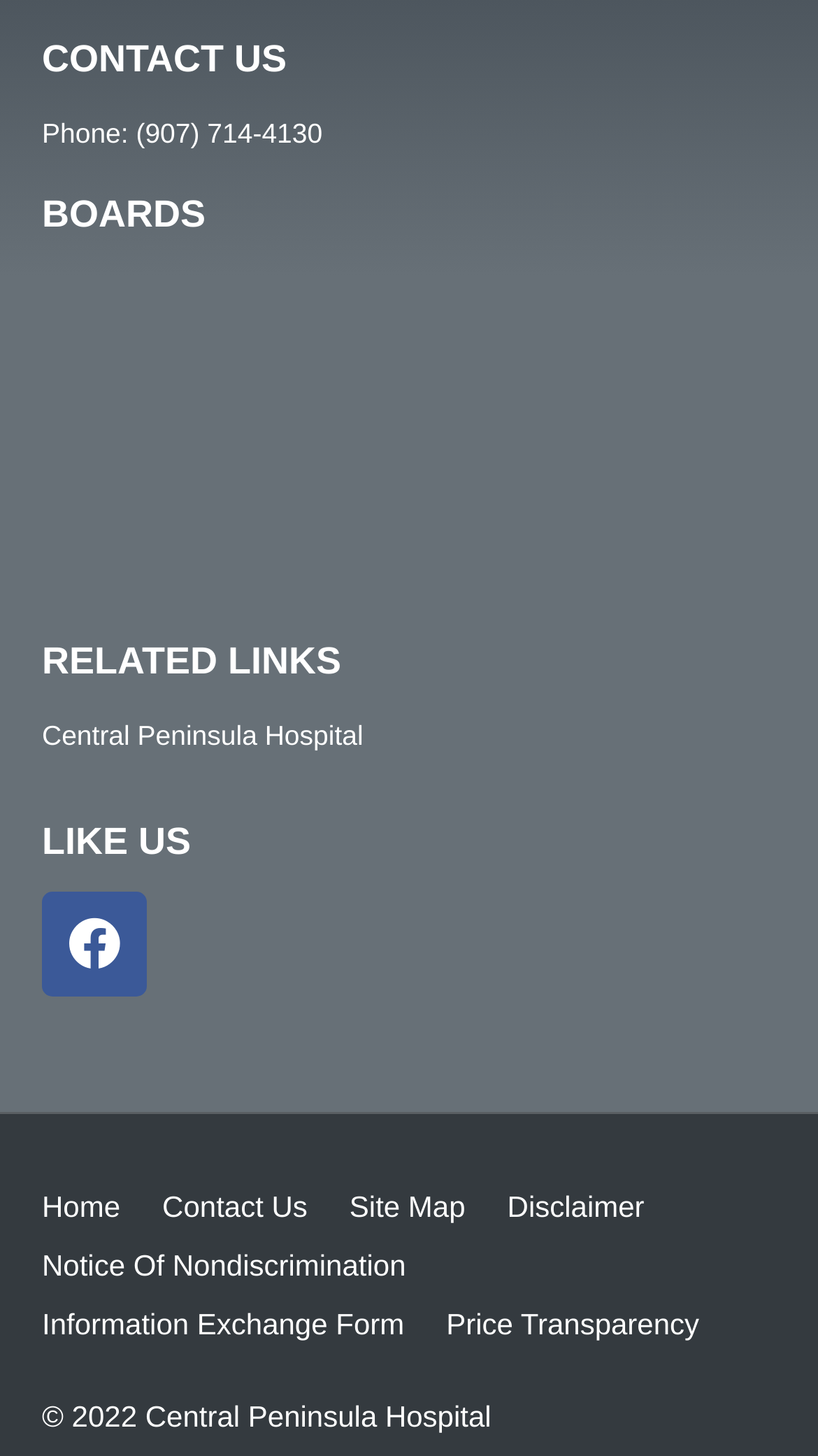How many links are in the footer?
Please give a detailed and elaborate answer to the question based on the image.

I counted the links in the footer section, which are 'Home', 'Contact Us', 'Site Map', 'Disclaimer', 'Notice Of Nondiscrimination', and 'Information Exchange Form', and found that there are 6 links.